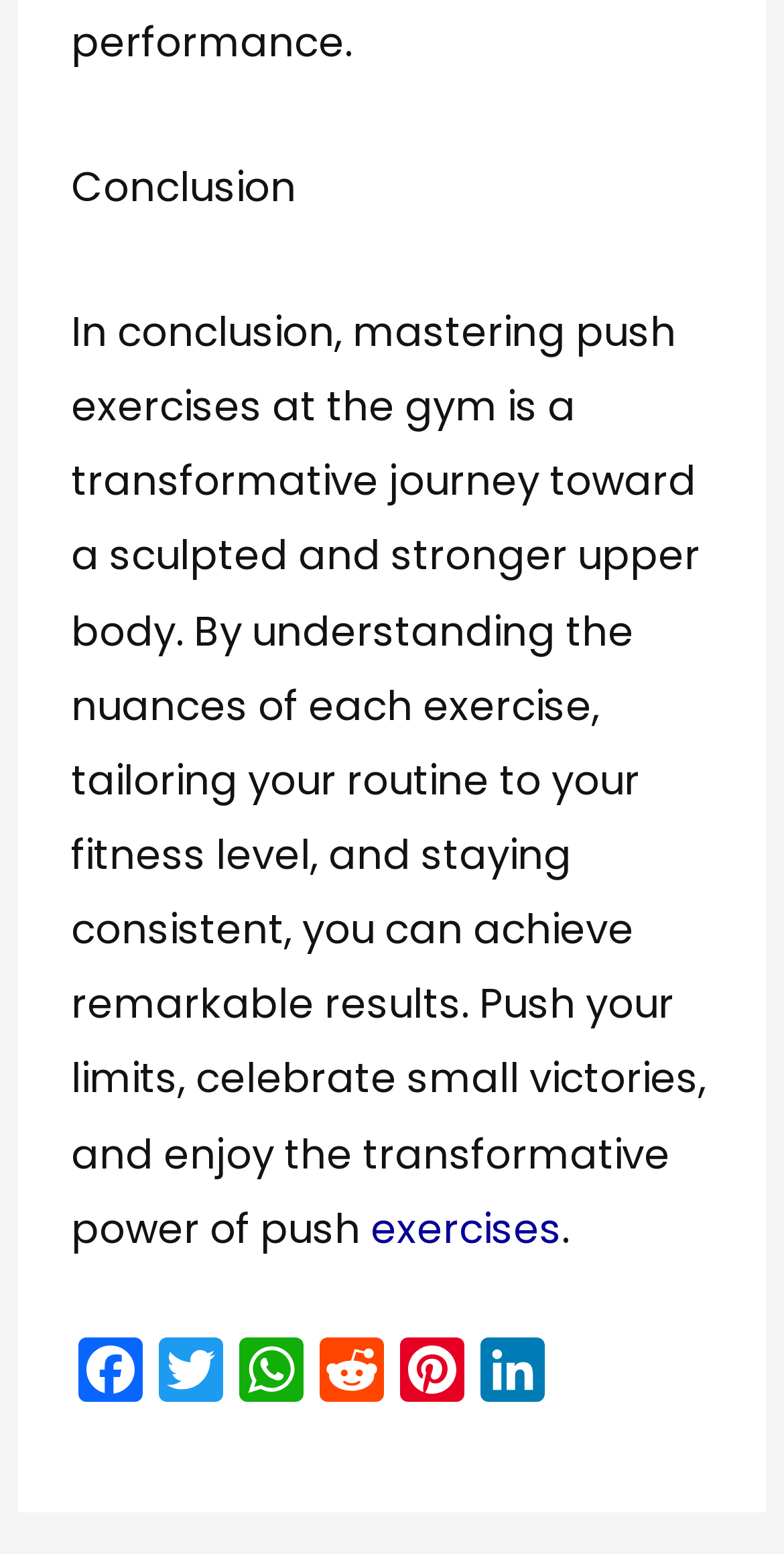Answer the question below with a single word or a brief phrase: 
Is there a call to action in the conclusion?

yes